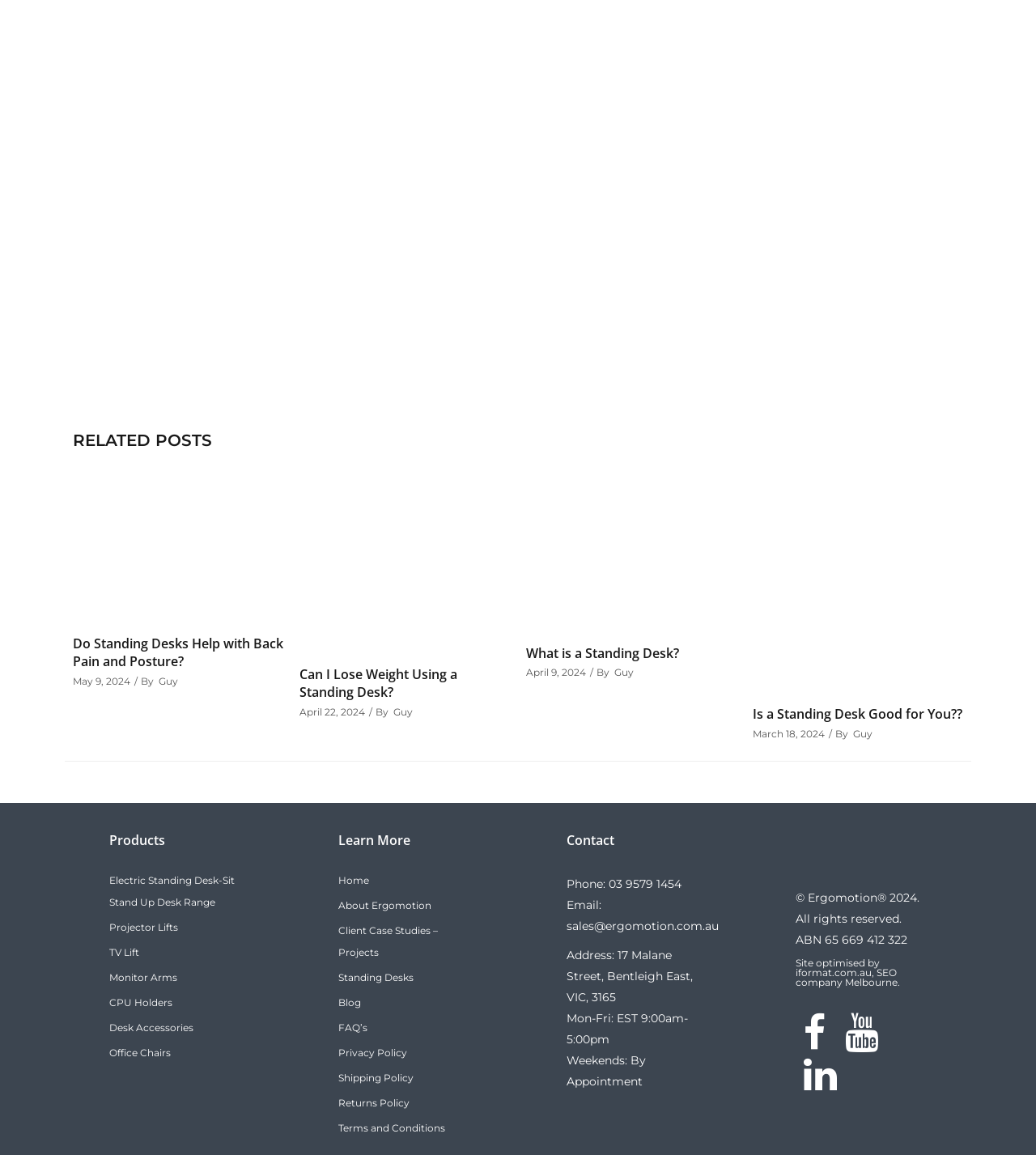How many related posts are there?
Please use the image to provide an in-depth answer to the question.

I counted the number of links under the 'RELATED POSTS' heading, which are 'Electric Standing Desk', 'Do Standing Desks Help with Back Pain and Posture?', 'Can I Lose Weight Using a Standing Desk?', and 'Is a Standing Desk Good for You??'. There are 4 links in total.